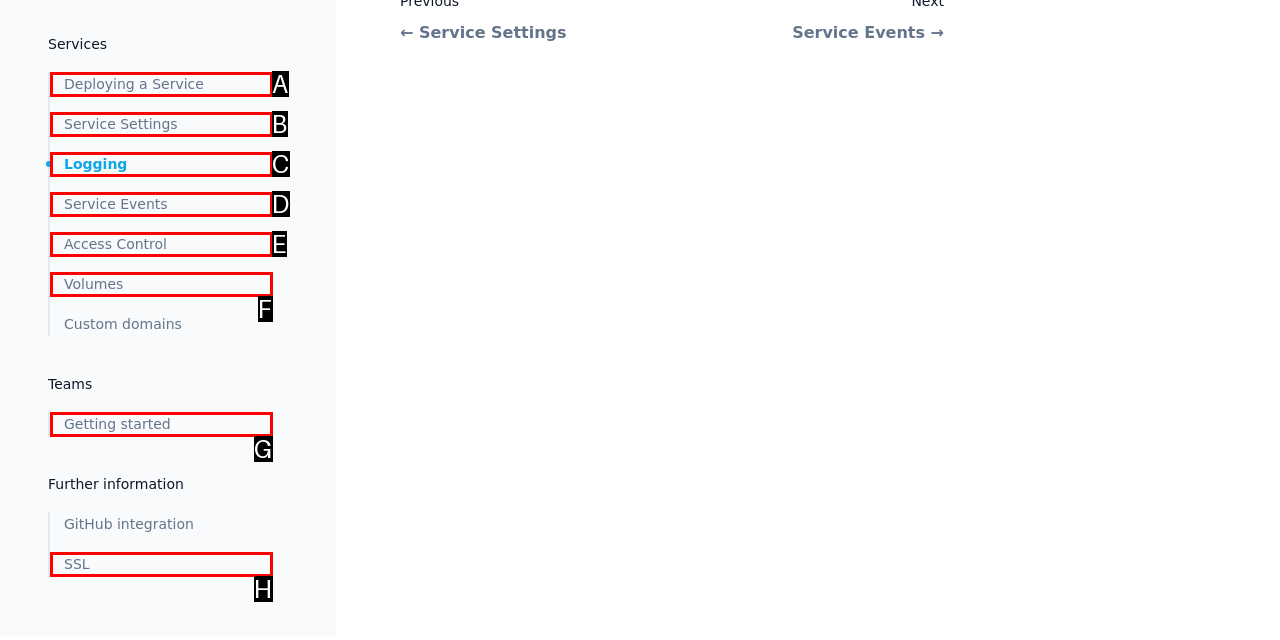Identify the HTML element that corresponds to the description: SSL
Provide the letter of the matching option from the given choices directly.

H